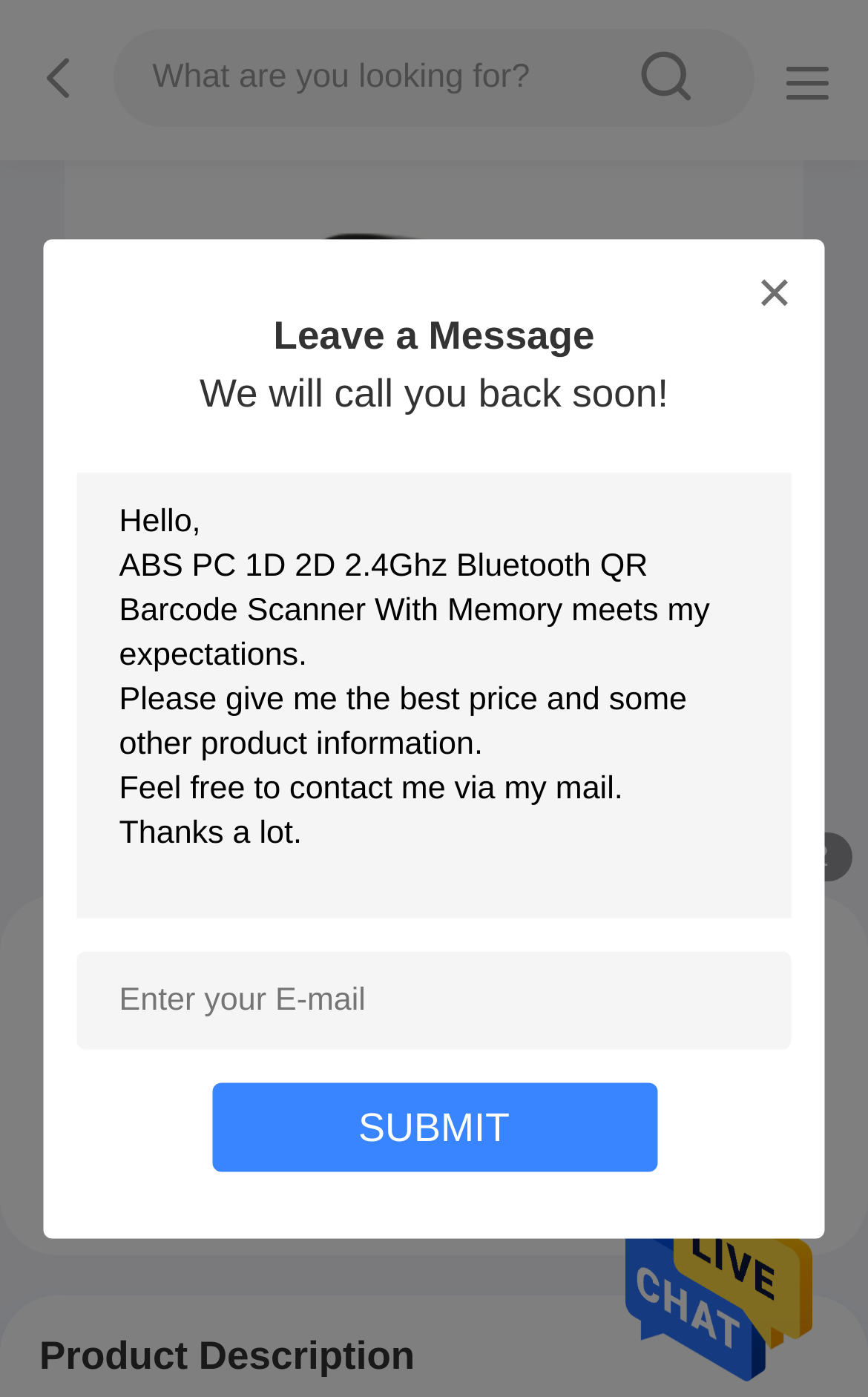Identify the bounding box for the element characterized by the following description: "Contact Now".

[0.517, 0.807, 0.929, 0.87]